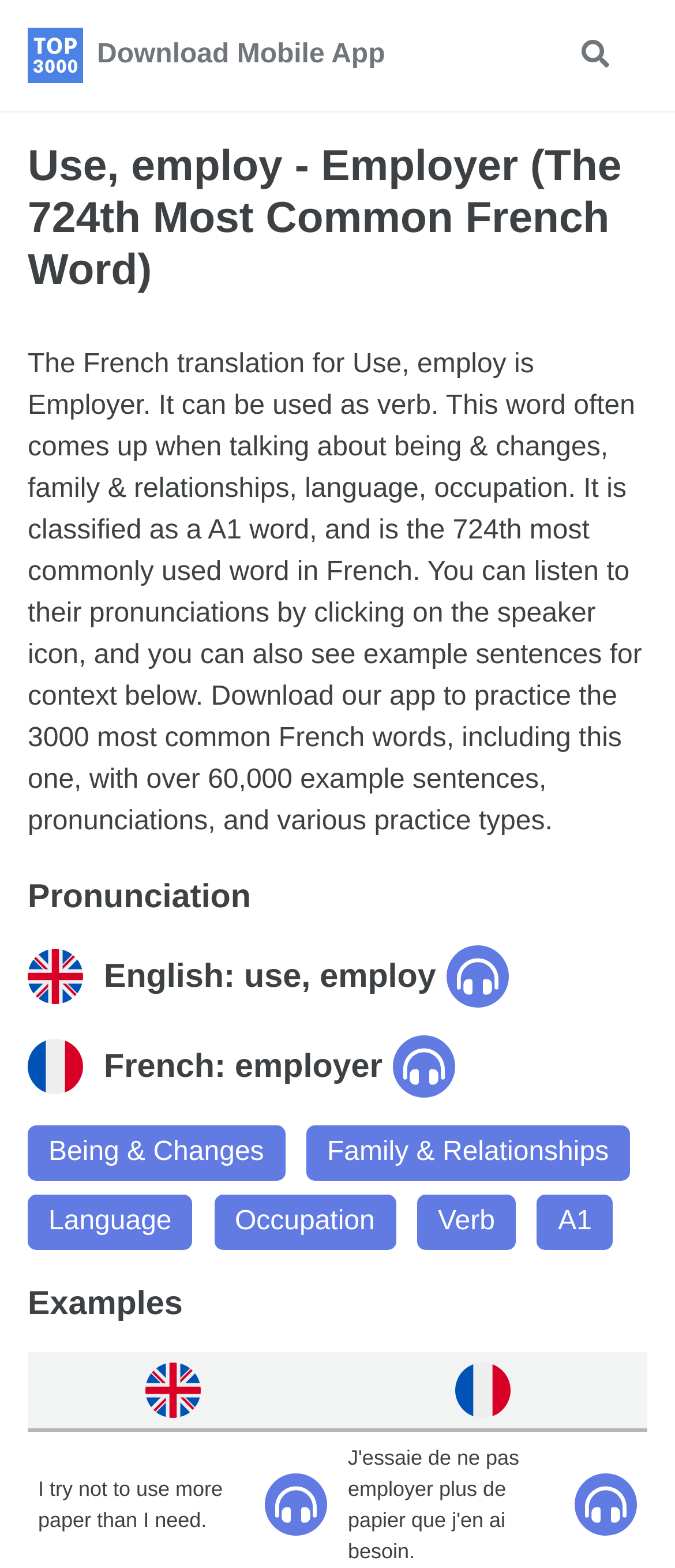Please determine the bounding box coordinates for the element with the description: "parent_node: French: employer".

[0.582, 0.66, 0.674, 0.7]